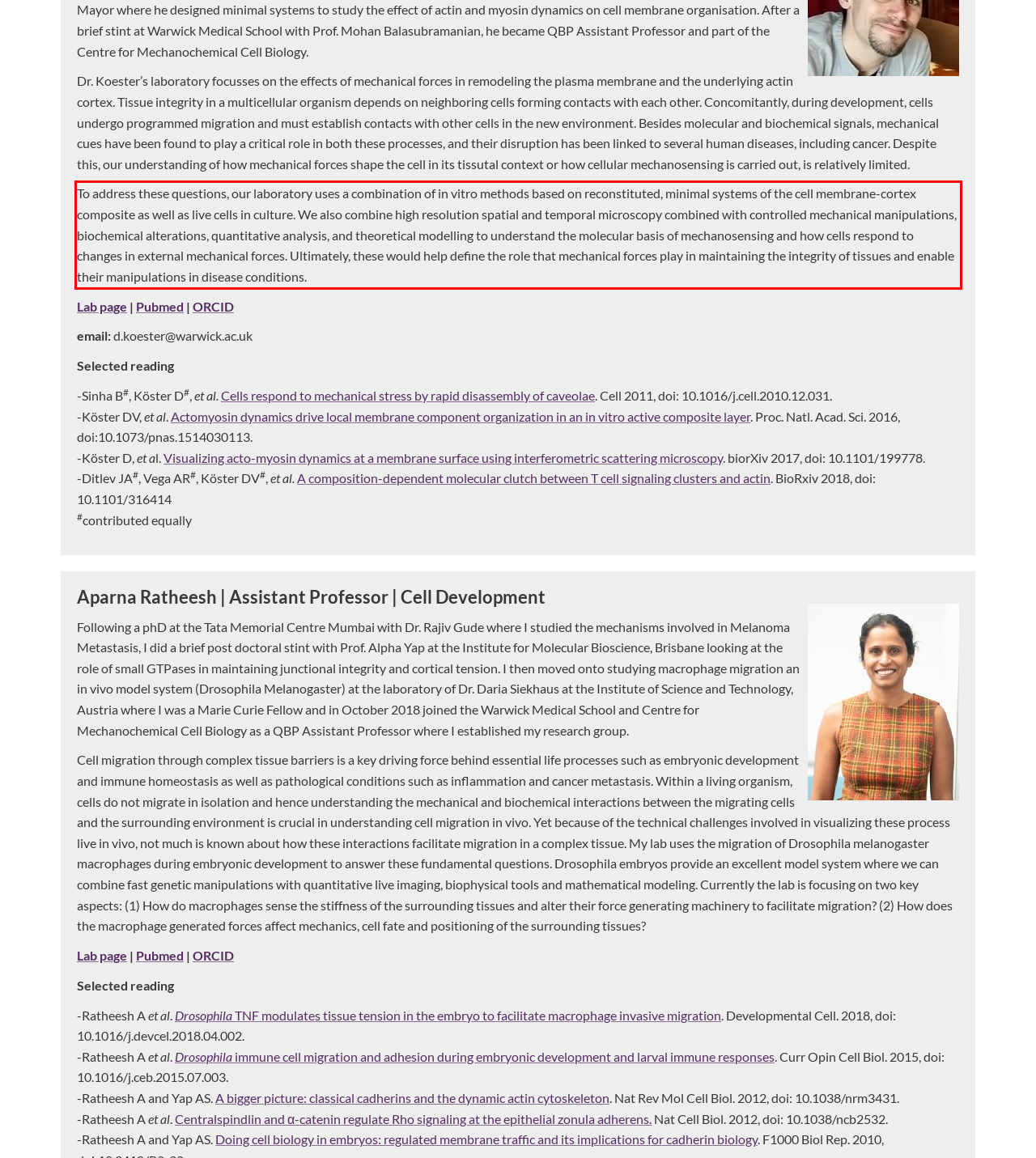Review the screenshot of the webpage and recognize the text inside the red rectangle bounding box. Provide the extracted text content.

To address these questions, our laboratory uses a combination of in vitro methods based on reconstituted, minimal systems of the cell membrane-cortex composite as well as live cells in culture. We also combine high resolution spatial and temporal microscopy combined with controlled mechanical manipulations, biochemical alterations, quantitative analysis, and theoretical modelling to understand the molecular basis of mechanosensing and how cells respond to changes in external mechanical forces. Ultimately, these would help define the role that mechanical forces play in maintaining the integrity of tissues and enable their manipulations in disease conditions.